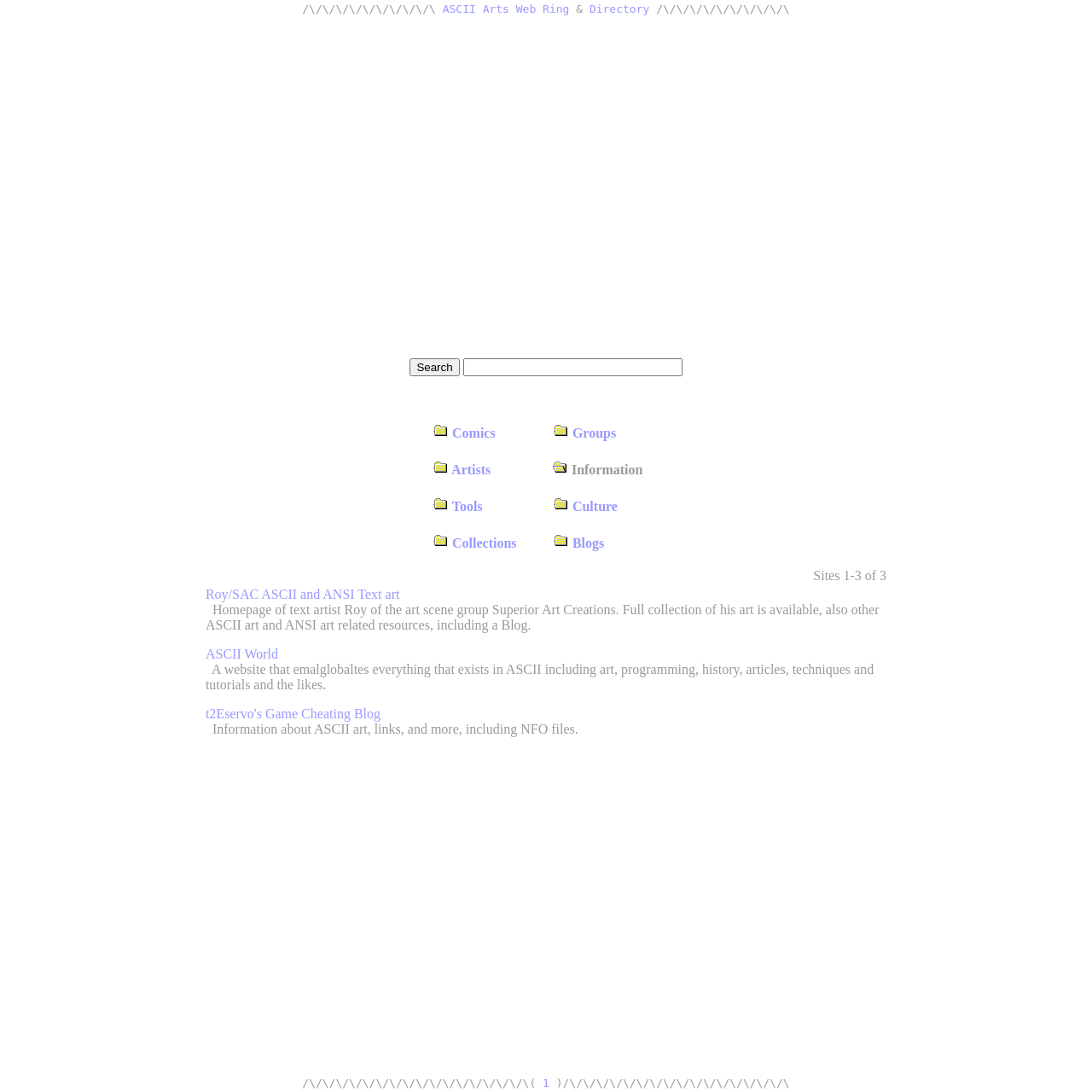Determine the bounding box coordinates of the UI element that matches the following description: "ASCII World". The coordinates should be four float numbers between 0 and 1 in the format [left, top, right, bottom].

[0.188, 0.593, 0.255, 0.606]